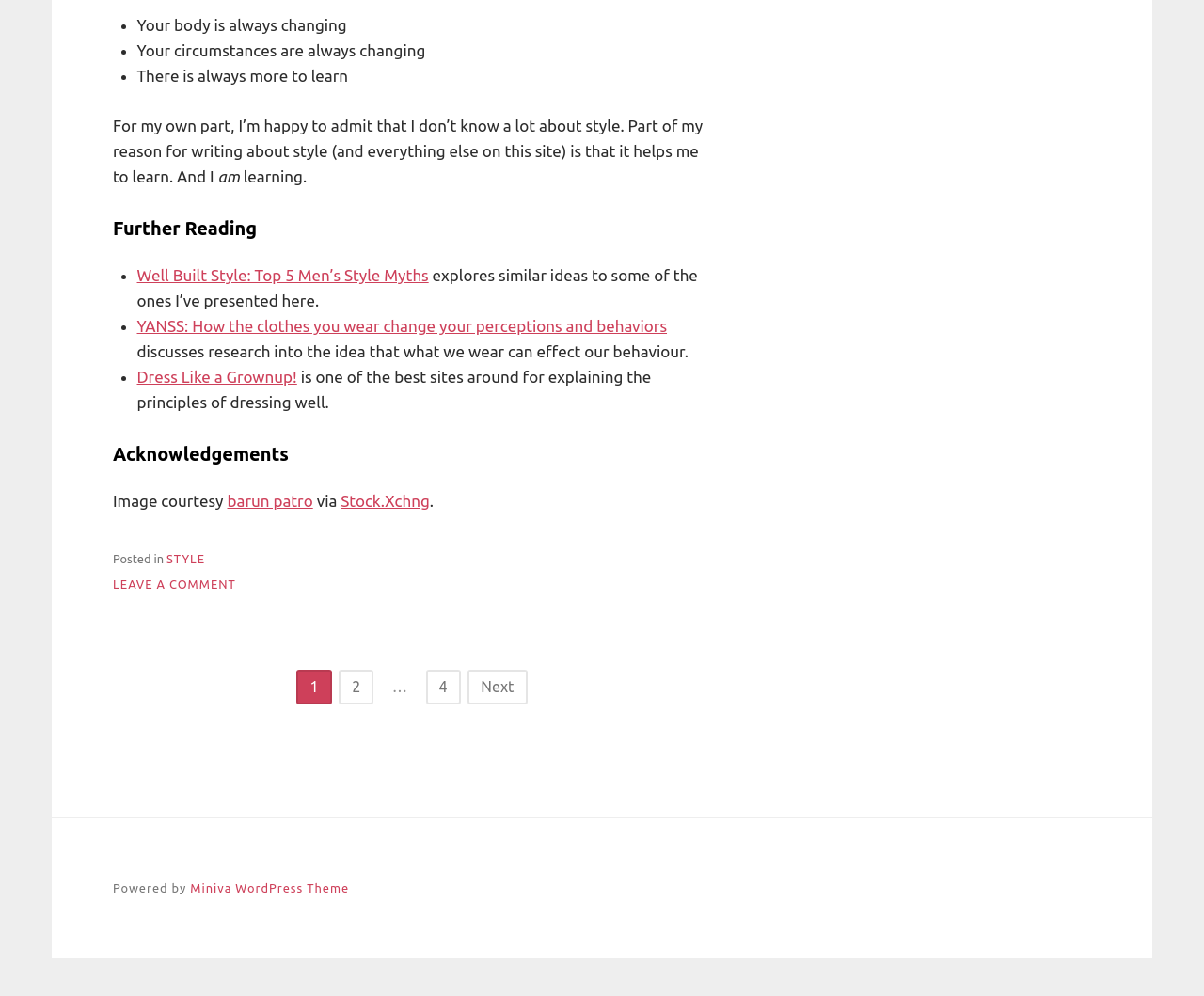Pinpoint the bounding box coordinates of the area that should be clicked to complete the following instruction: "Click on 'Next'". The coordinates must be given as four float numbers between 0 and 1, i.e., [left, top, right, bottom].

[0.389, 0.672, 0.438, 0.708]